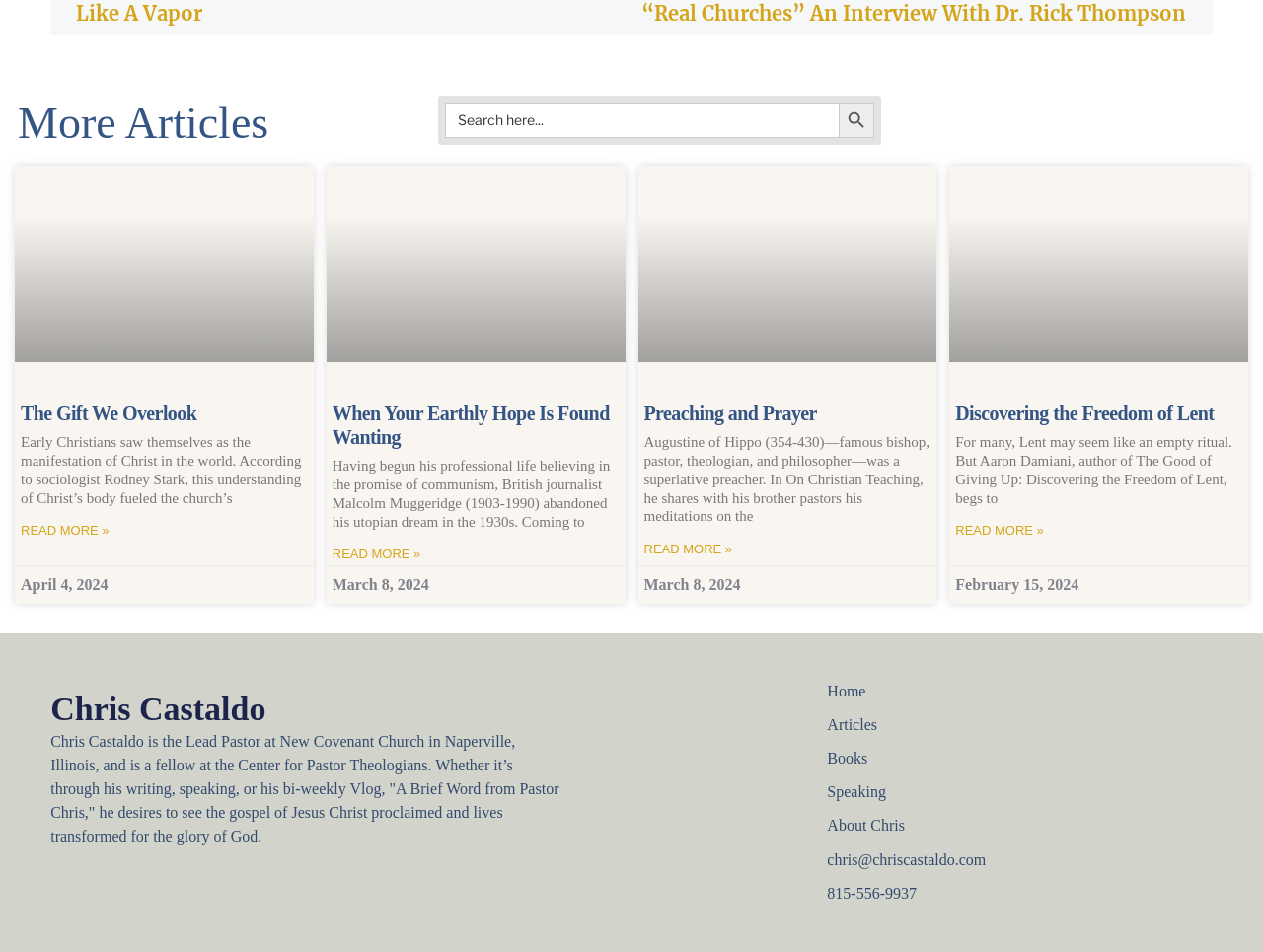Please locate the bounding box coordinates of the region I need to click to follow this instruction: "Fill in the 'Name' field".

None